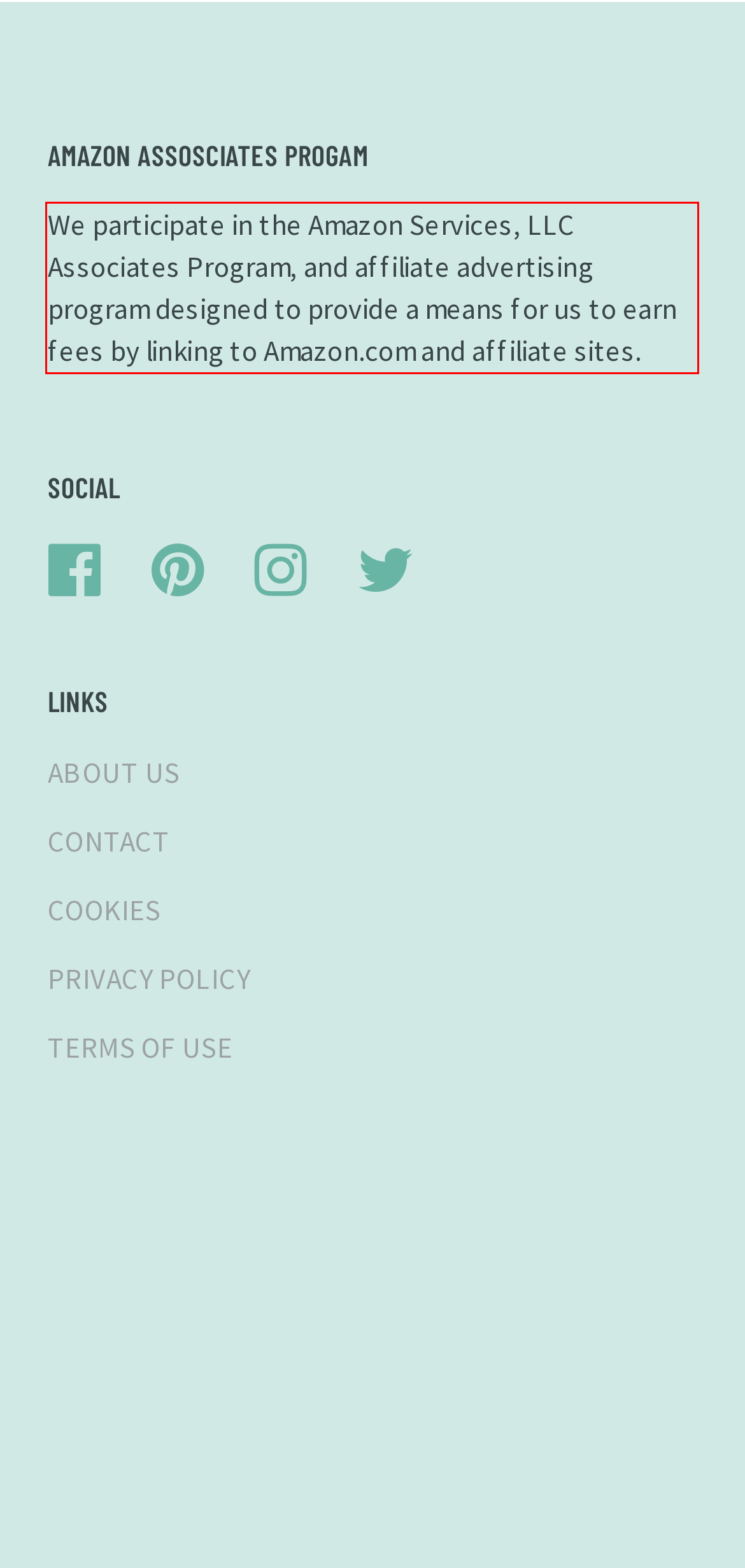Using the webpage screenshot, recognize and capture the text within the red bounding box.

We participate in the Amazon Services, LLC Associates Program, and affiliate advertising program designed to provide a means for us to earn fees by linking to Amazon.com and affiliate sites.